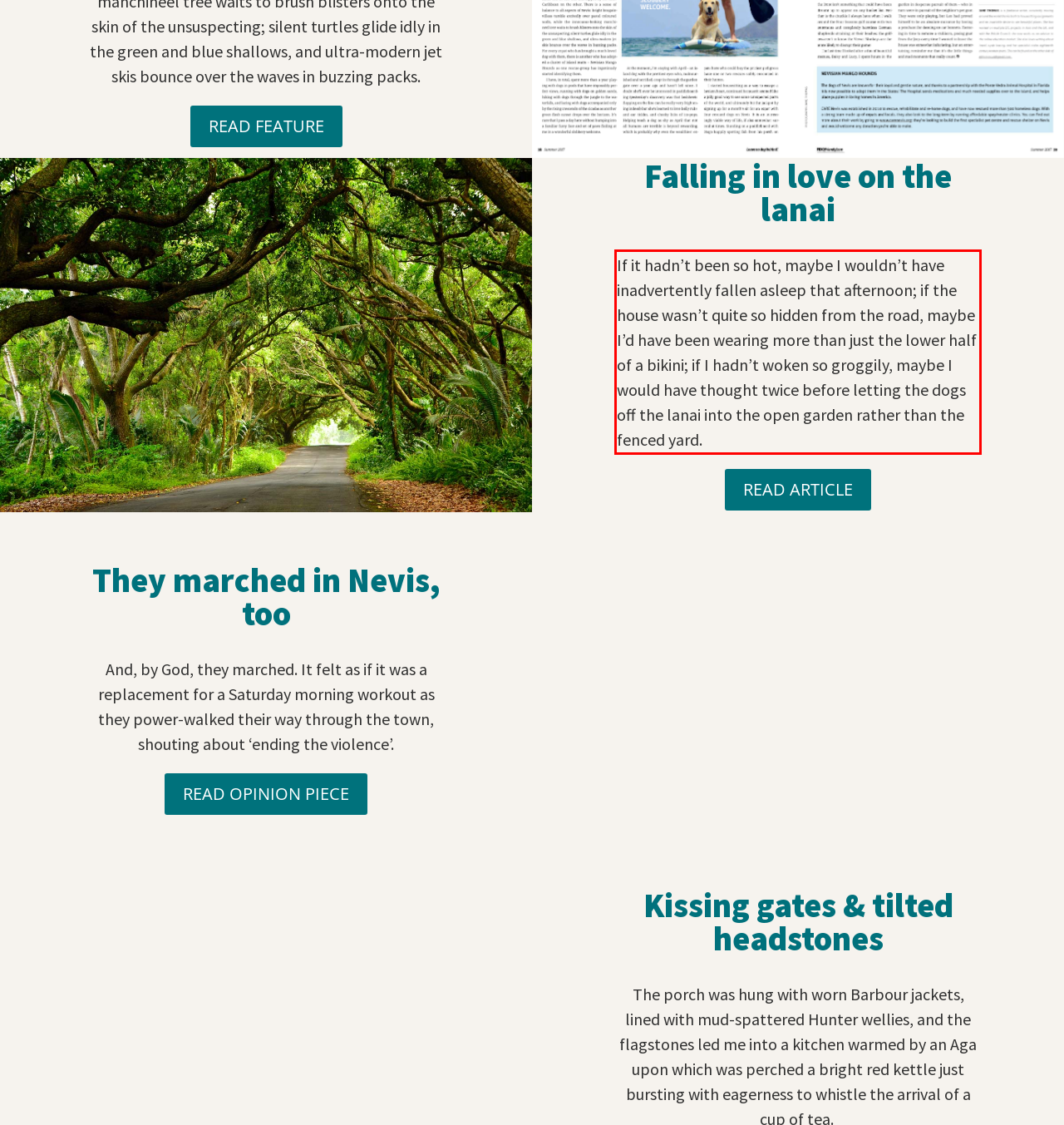Inspect the webpage screenshot that has a red bounding box and use OCR technology to read and display the text inside the red bounding box.

If it hadn’t been so hot, maybe I wouldn’t have inadvertently fallen asleep that afternoon; if the house wasn’t quite so hidden from the road, maybe I’d have been wearing more than just the lower half of a bikini; if I hadn’t woken so groggily, maybe I would have thought twice before letting the dogs off the lanai into the open garden rather than the fenced yard.